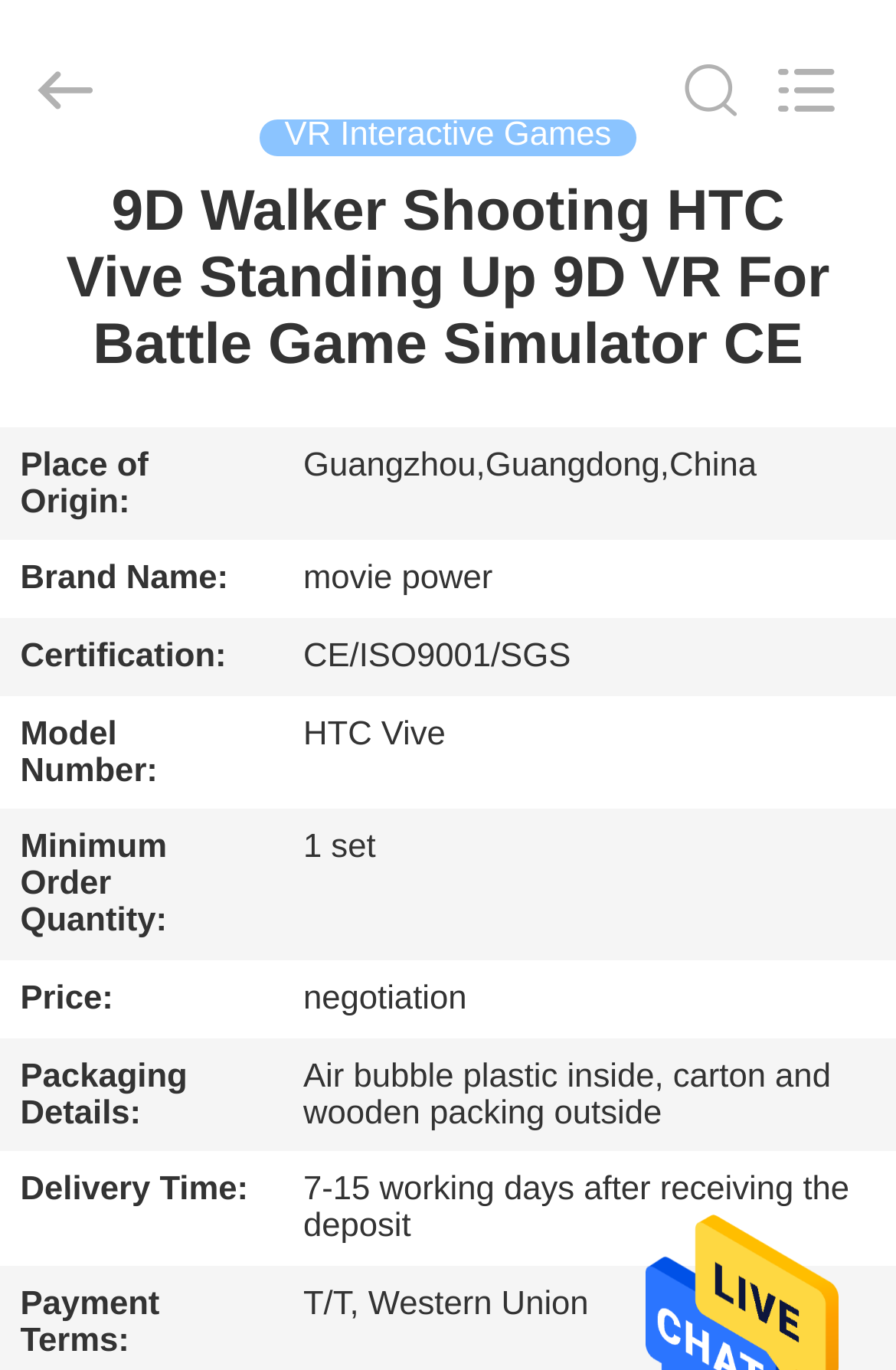Find and provide the bounding box coordinates for the UI element described with: "name="search" placeholder="Search what you want"".

[0.0, 0.0, 0.88, 0.131]